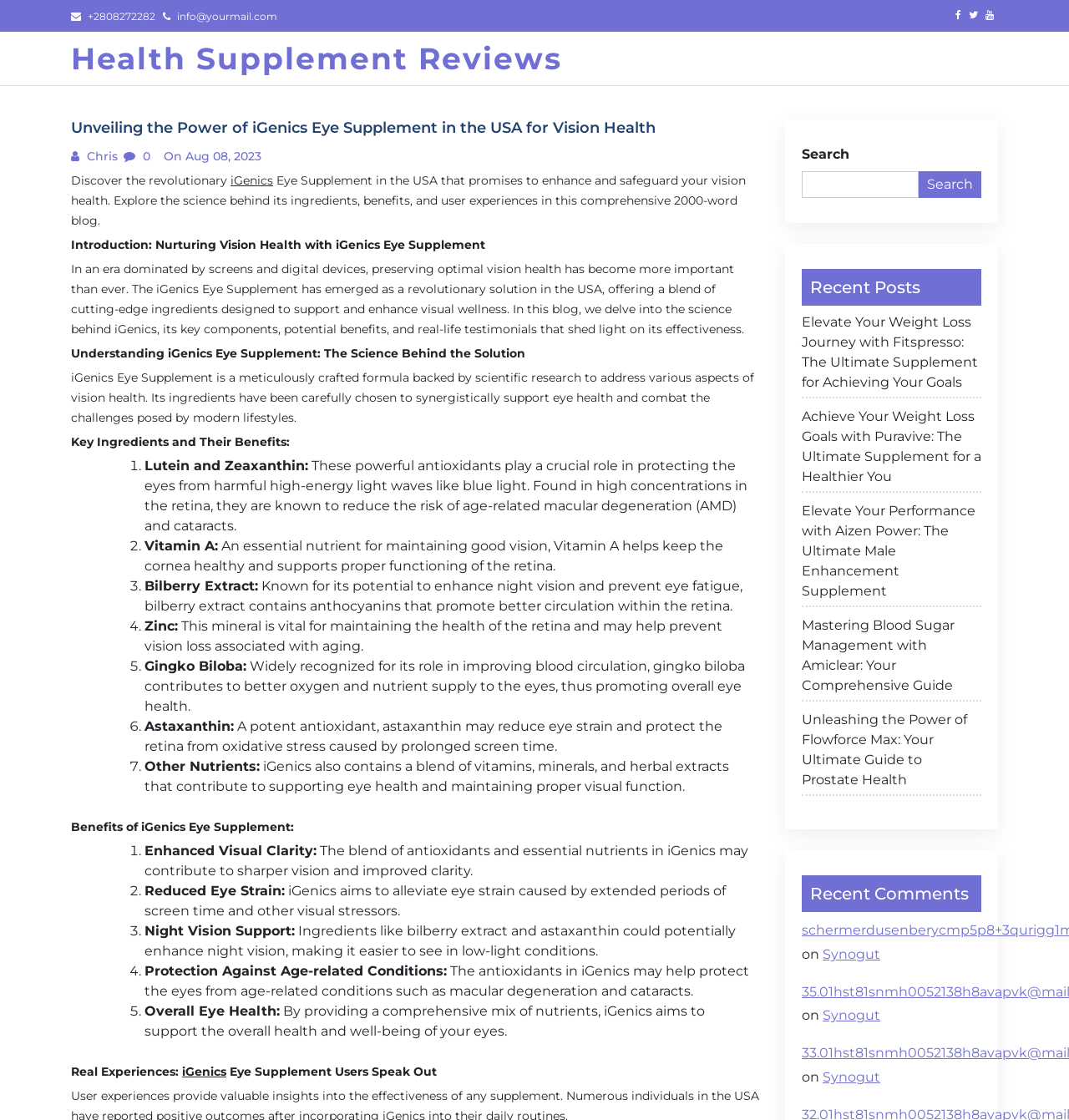Provide a thorough description of this webpage.

This webpage is about the iGenics Eye Supplement, a revolutionary solution for vision health in the USA. At the top, there is a navigation section with social media links and a search bar. Below that, there is a heading that reads "Unveiling the Power of iGenics Eye Supplement in the USA for Vision Health" followed by a subheading that introduces the supplement.

The main content of the page is divided into sections, each discussing a specific aspect of the supplement. The first section provides an introduction to the importance of vision health and how iGenics can help. The next section delves into the science behind the supplement, explaining how its ingredients work together to support eye health.

The page then lists the key ingredients of the supplement, including Lutein and Zeaxanthin, Vitamin A, Bilberry Extract, Zinc, and Gingko Biloba, among others. Each ingredient is accompanied by a brief description of its benefits.

Following that, the page outlines the benefits of using iGenics, including enhanced visual clarity, reduced eye strain, night vision support, and protection against age-related conditions. There are also sections that feature real-life experiences of users who have taken the supplement.

On the right-hand side of the page, there are links to recent posts, including articles about weight loss, male enhancement, and blood sugar management. Below that, there is a section for recent comments.

At the bottom of the page, there is a footer section with links to other websites, including Synogut.